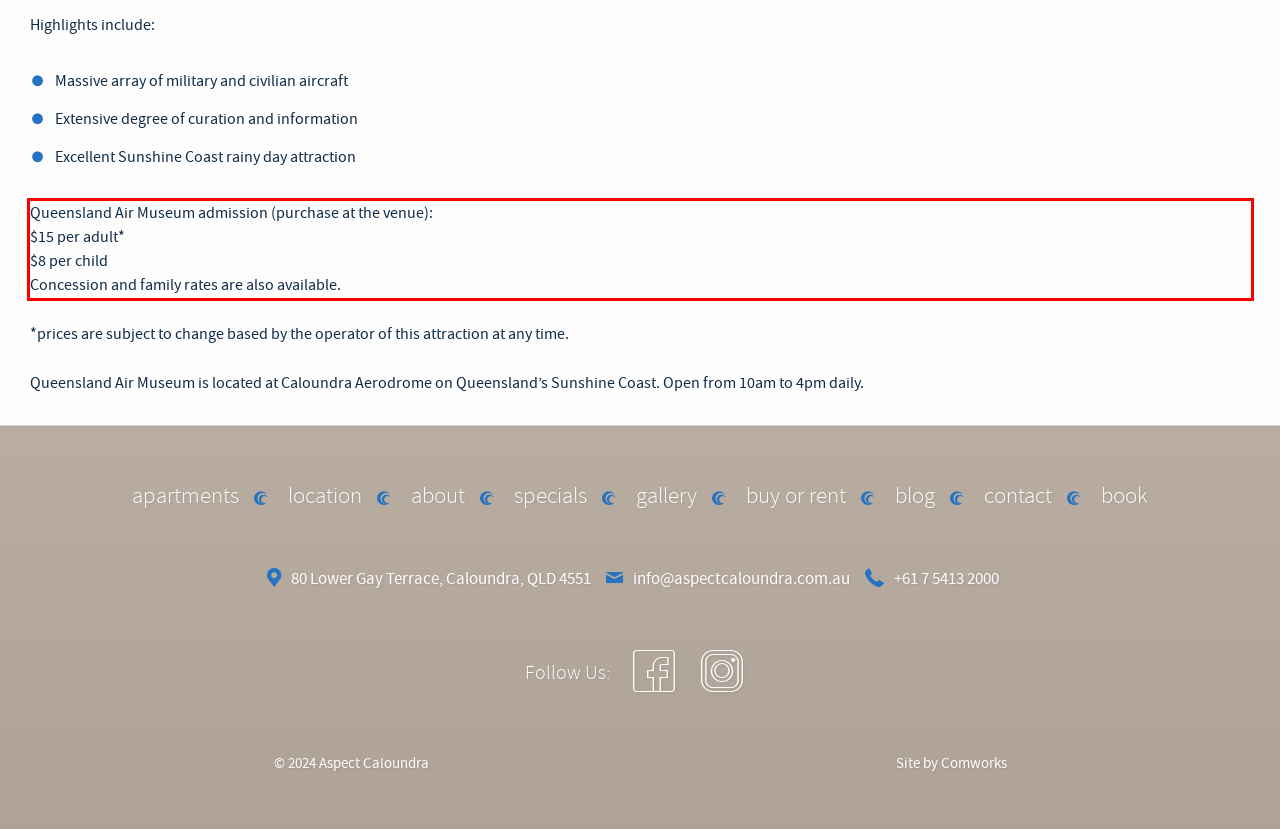Please look at the screenshot provided and find the red bounding box. Extract the text content contained within this bounding box.

Queensland Air Museum admission (purchase at the venue): $15 per adult* $8 per child Concession and family rates are also available.